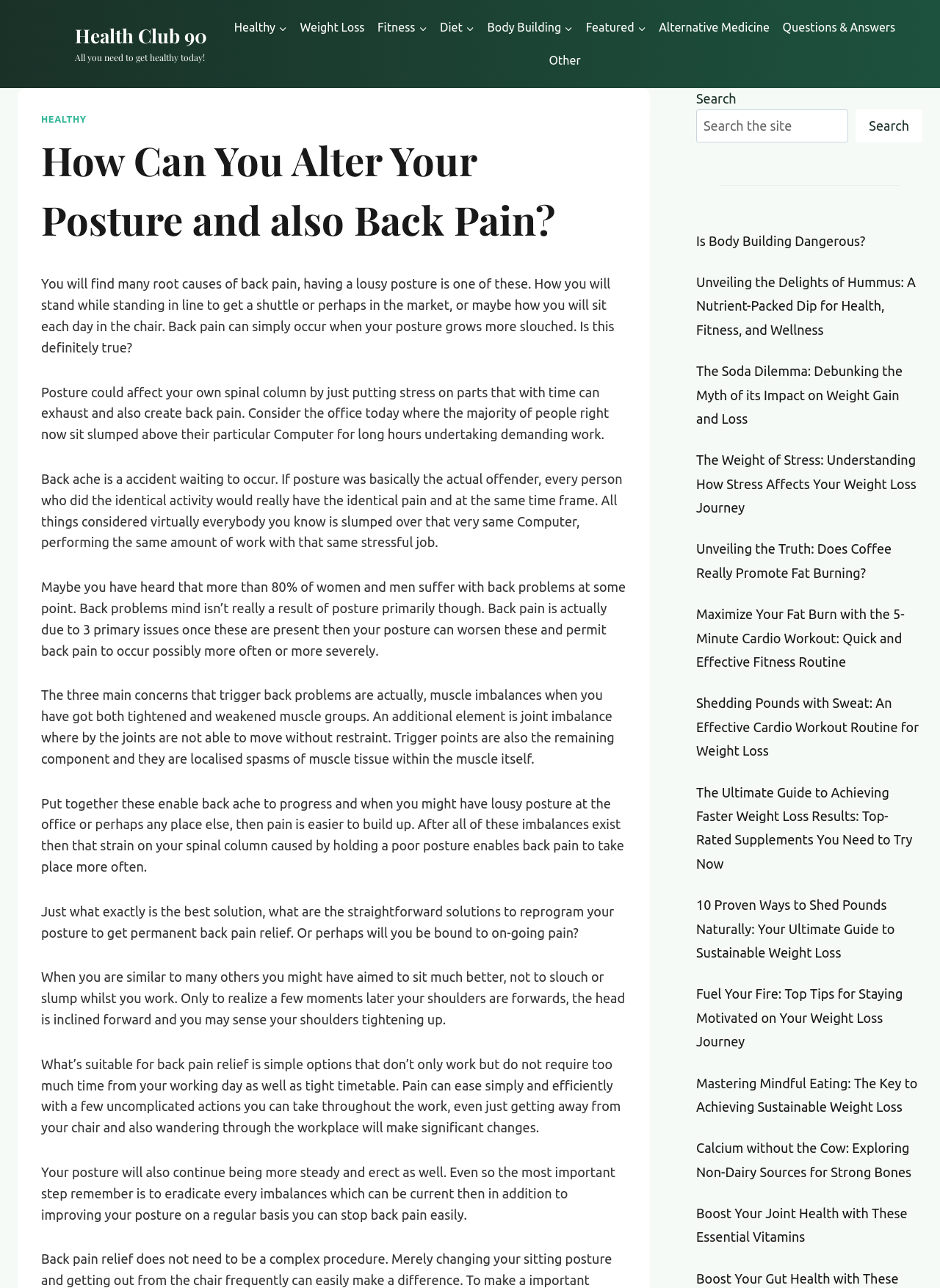Identify the bounding box coordinates for the UI element that matches this description: "About Us".

None